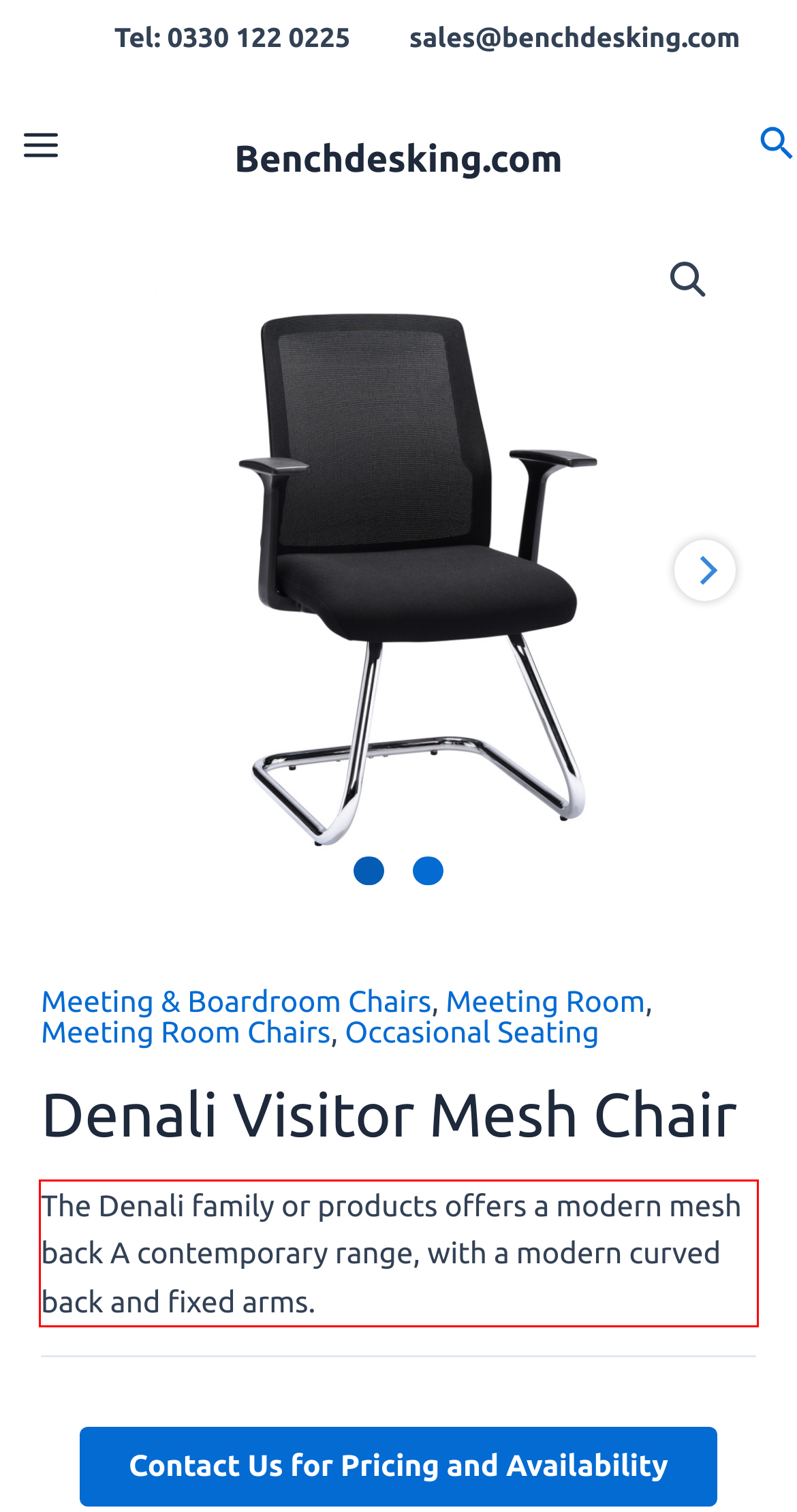Please perform OCR on the UI element surrounded by the red bounding box in the given webpage screenshot and extract its text content.

The Denali family or products offers a modern mesh back A contemporary range, with a modern curved back and fixed arms.